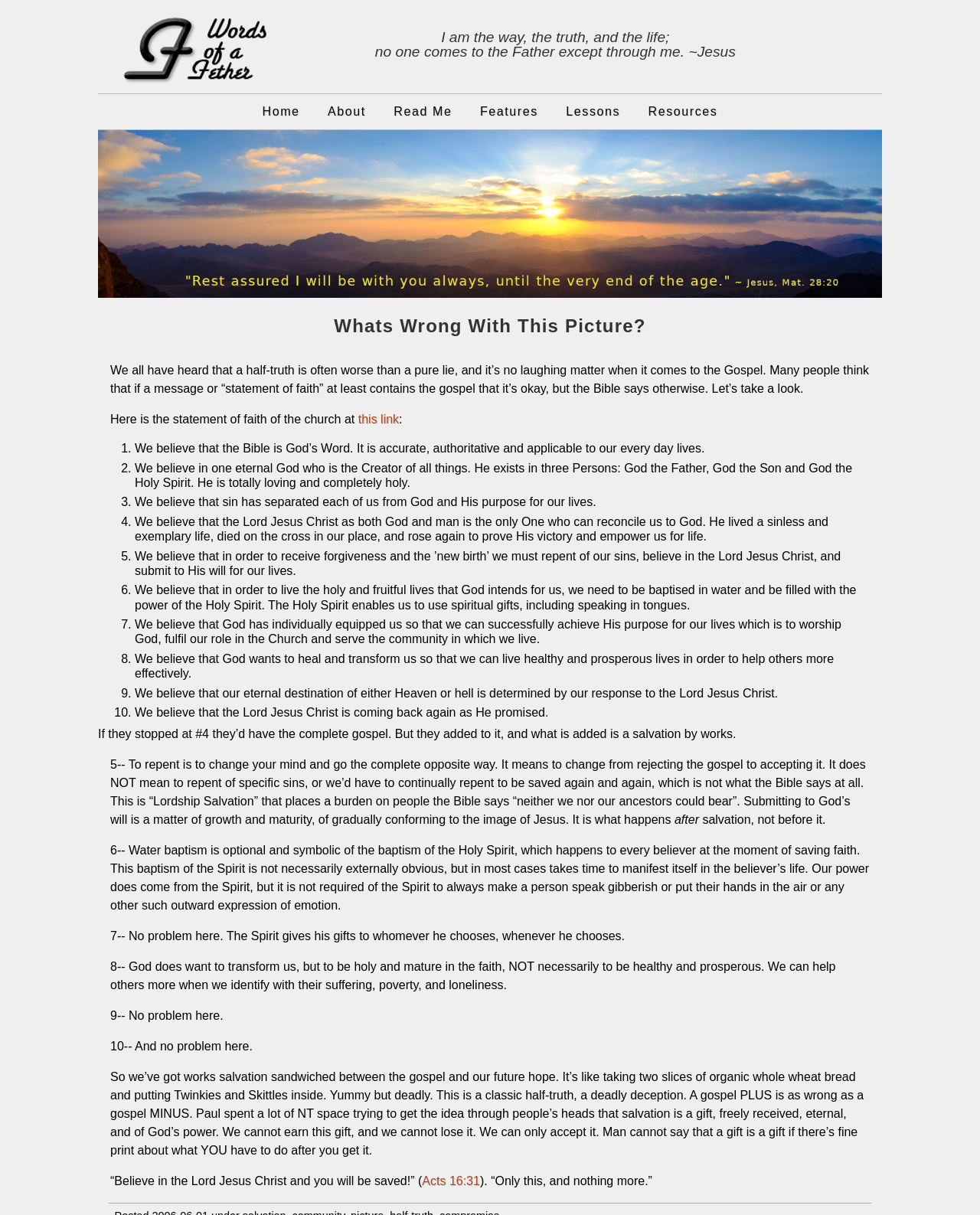How many links are in the navigation menu?
Using the details from the image, give an elaborate explanation to answer the question.

I counted the number of links in the navigation menu, which are 'Home', 'About', 'Read Me', 'Features', 'Lessons', and 'Resources'. There are 6 links in total.